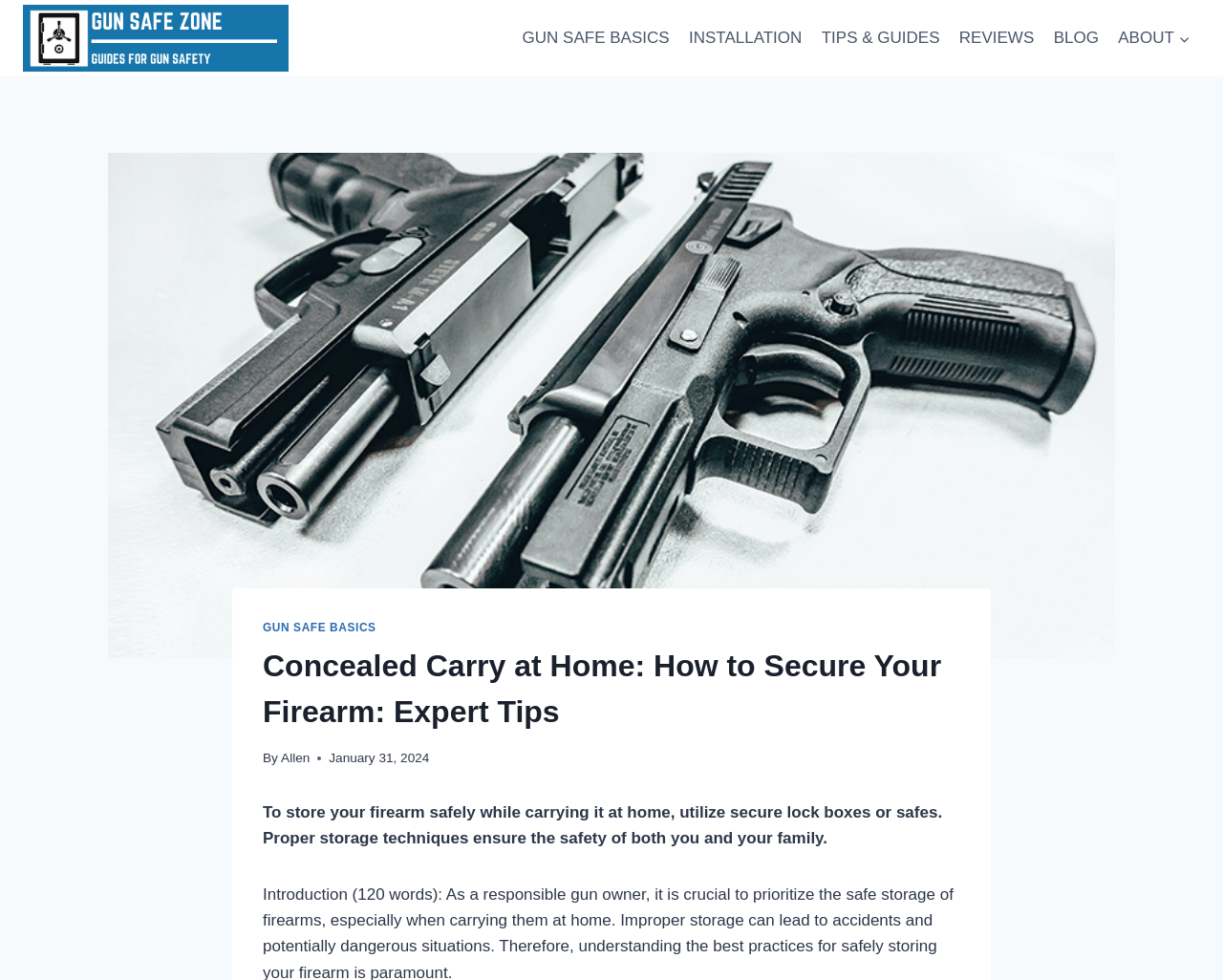Provide a short answer to the following question with just one word or phrase: What is the name of the author of this article?

Allen